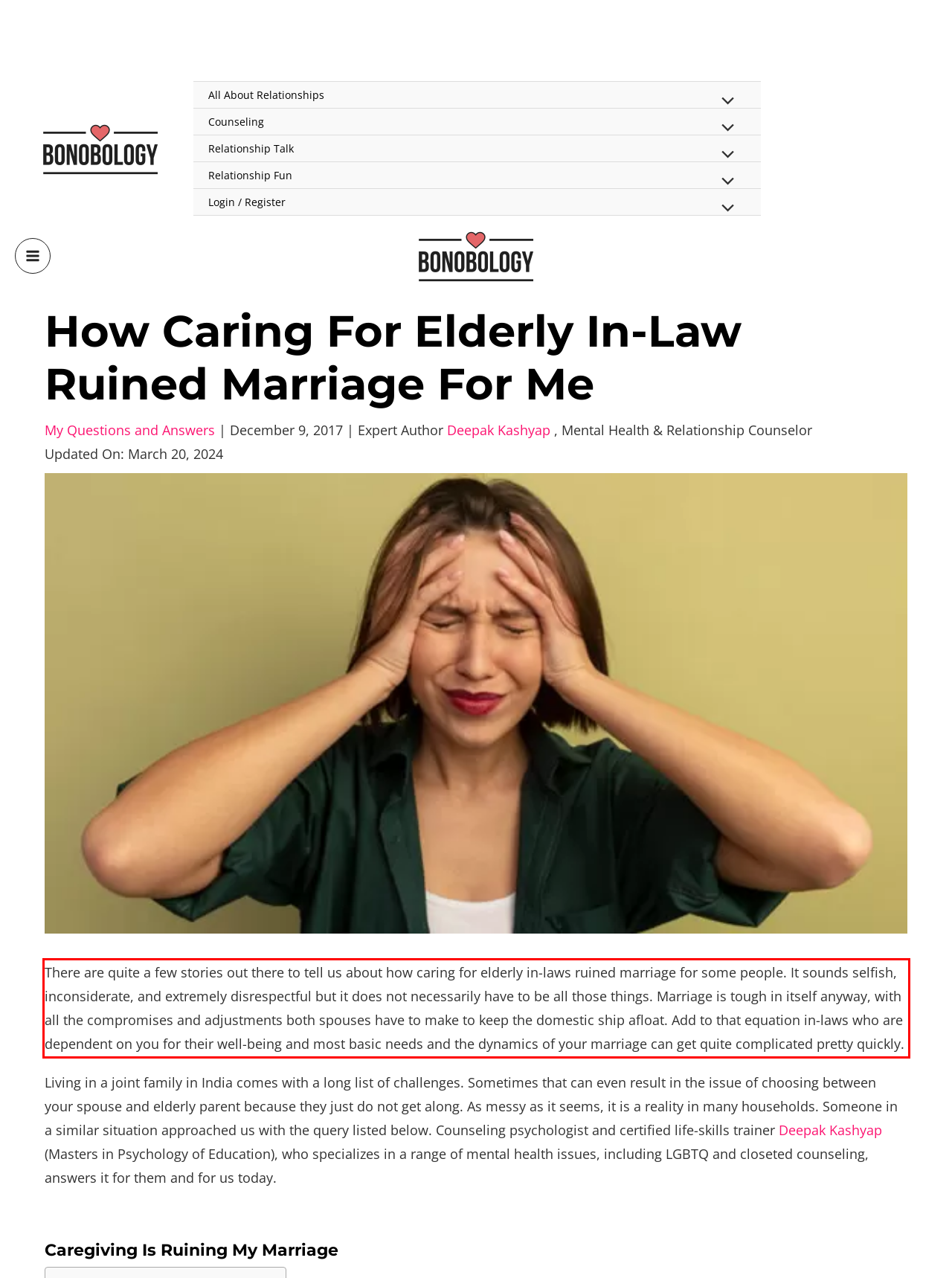Look at the provided screenshot of the webpage and perform OCR on the text within the red bounding box.

There are quite a few stories out there to tell us about how caring for elderly in-laws ruined marriage for some people. It sounds selfish, inconsiderate, and extremely disrespectful but it does not necessarily have to be all those things. Marriage is tough in itself anyway, with all the compromises and adjustments both spouses have to make to keep the domestic ship afloat. Add to that equation in-laws who are dependent on you for their well-being and most basic needs and the dynamics of your marriage can get quite complicated pretty quickly.